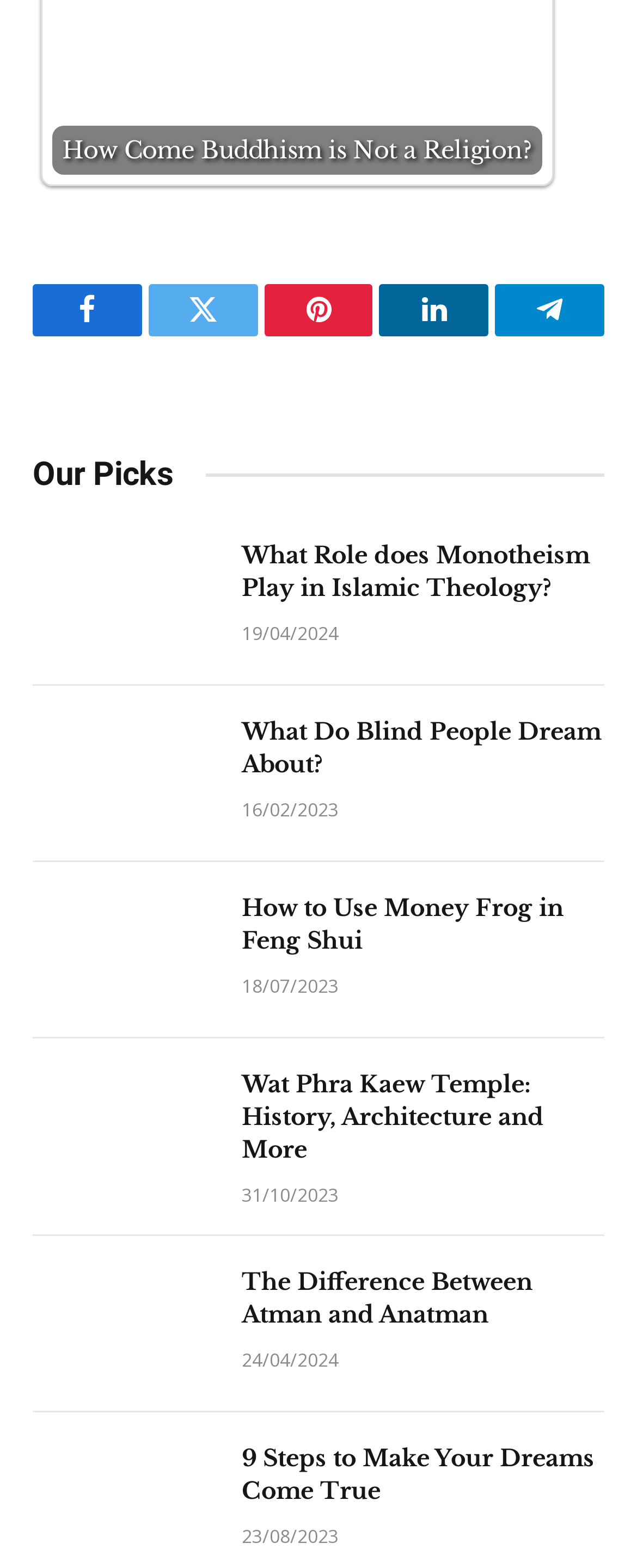Provide a one-word or one-phrase answer to the question:
What is the date of the second article?

16/02/2023